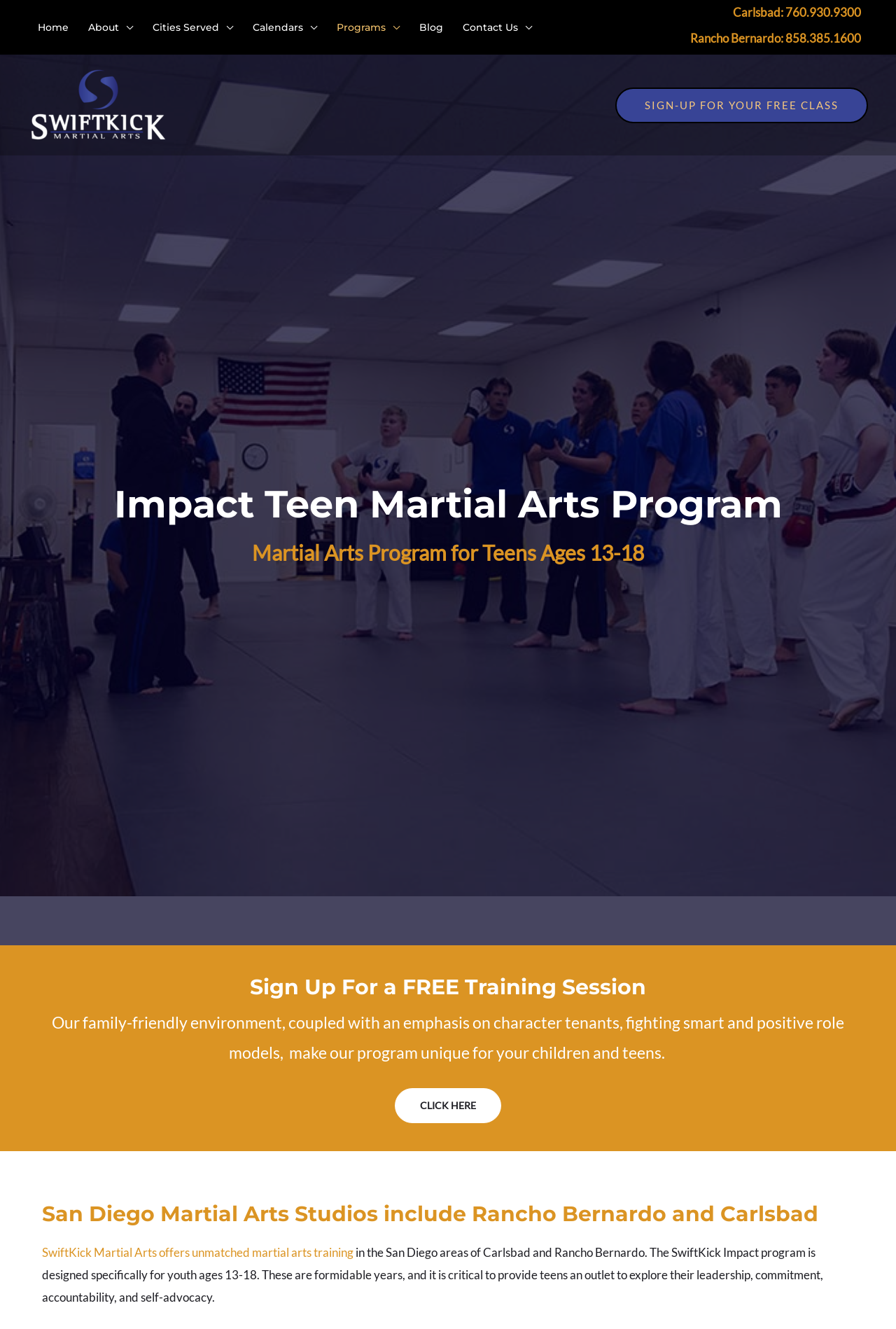Identify the bounding box for the element characterized by the following description: "alt="martial arts san diego"".

[0.031, 0.073, 0.187, 0.084]